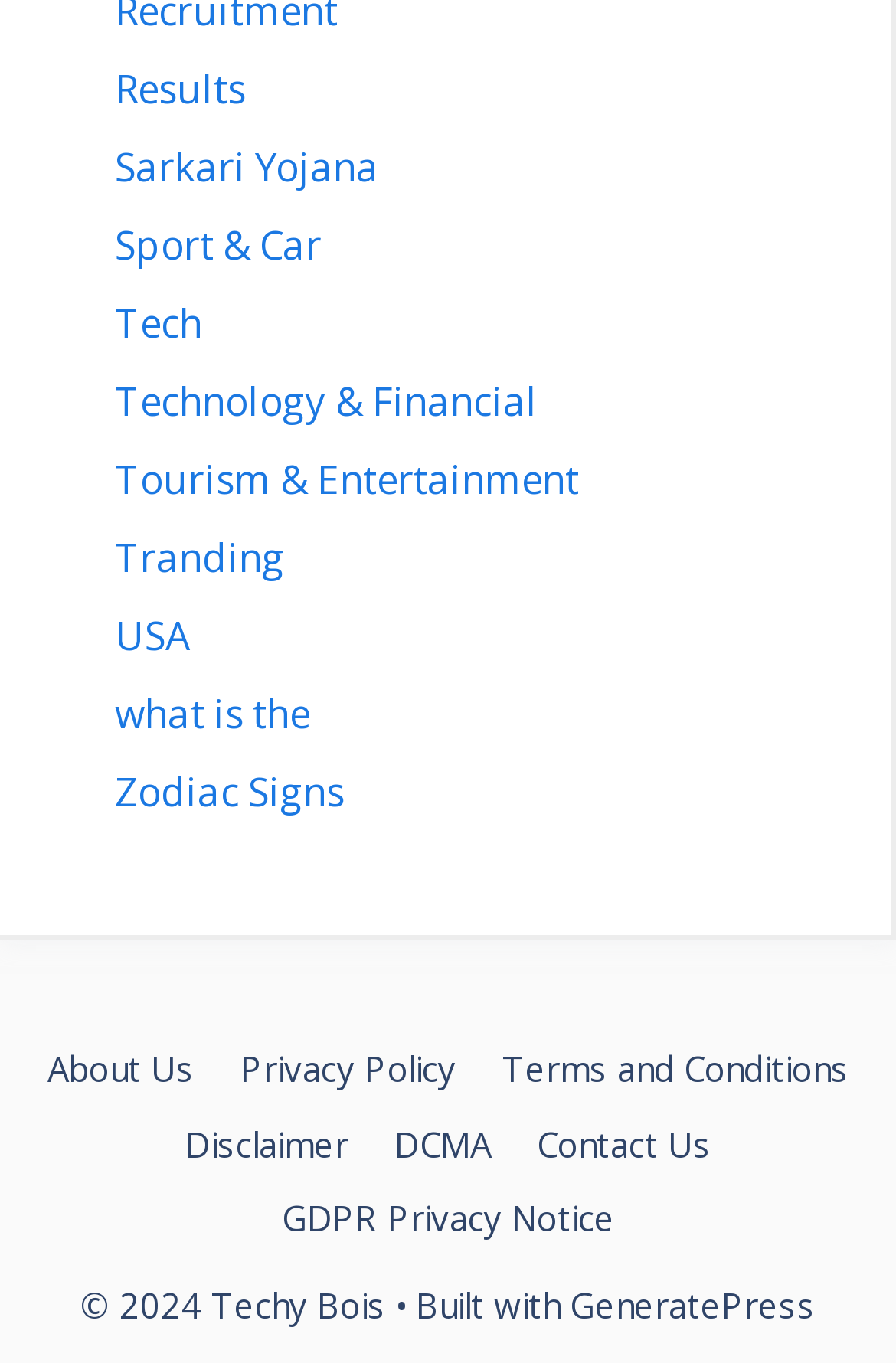What is the year of copyright mentioned?
Answer the question with detailed information derived from the image.

At the bottom of the webpage, I see the text '© 2024 Techy Bois' which indicates that the year of copyright is 2024.